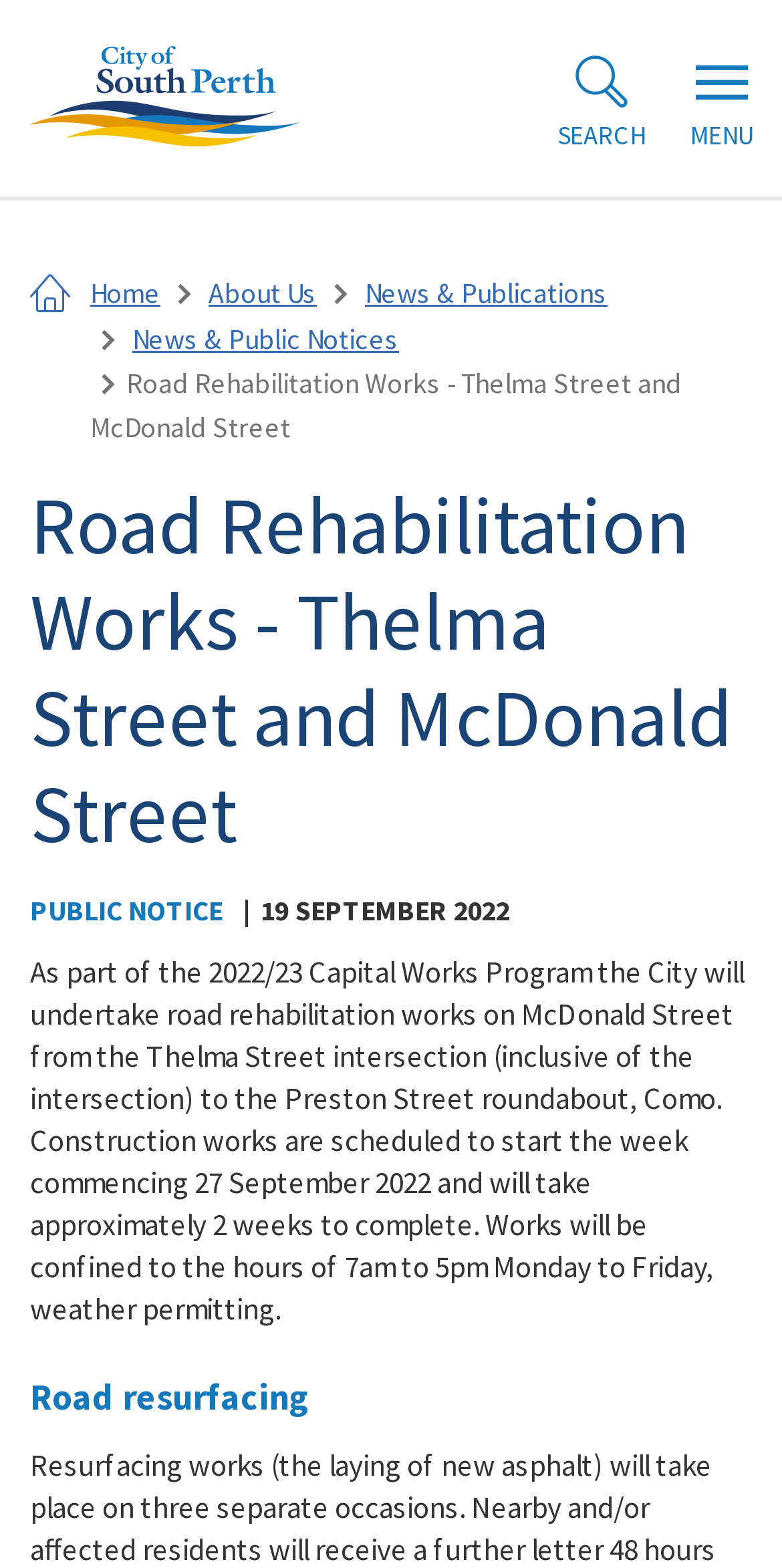Given the webpage screenshot and the description, determine the bounding box coordinates (top-left x, top-left y, bottom-right x, bottom-right y) that define the location of the UI element matching this description: About Us

[0.267, 0.175, 0.405, 0.198]